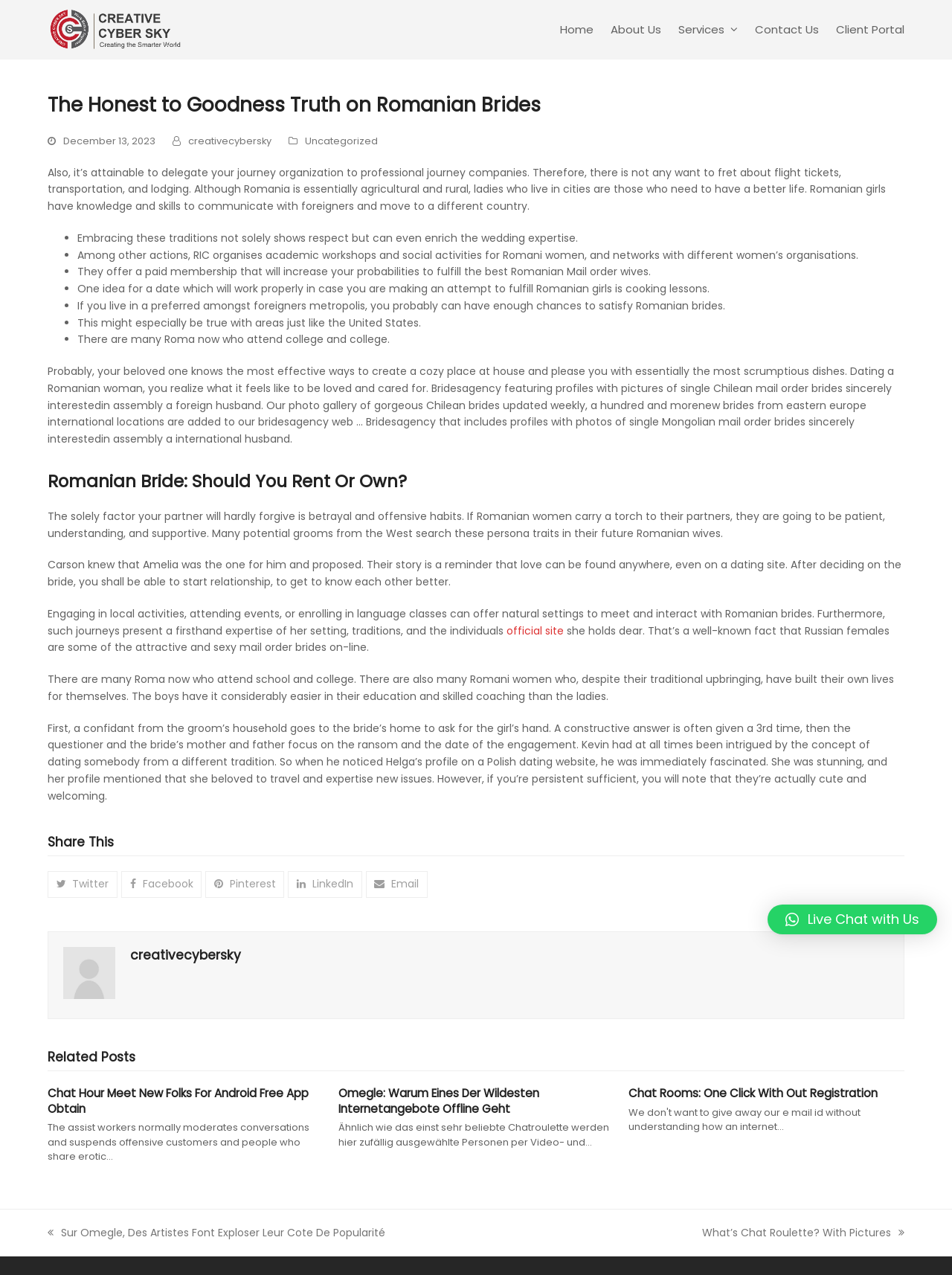Using the elements shown in the image, answer the question comprehensively: Is there a live chat button?

I found the live chat button by looking at the button element with the text ' Live Chat with Us' which is located at the bottom right of the webpage.